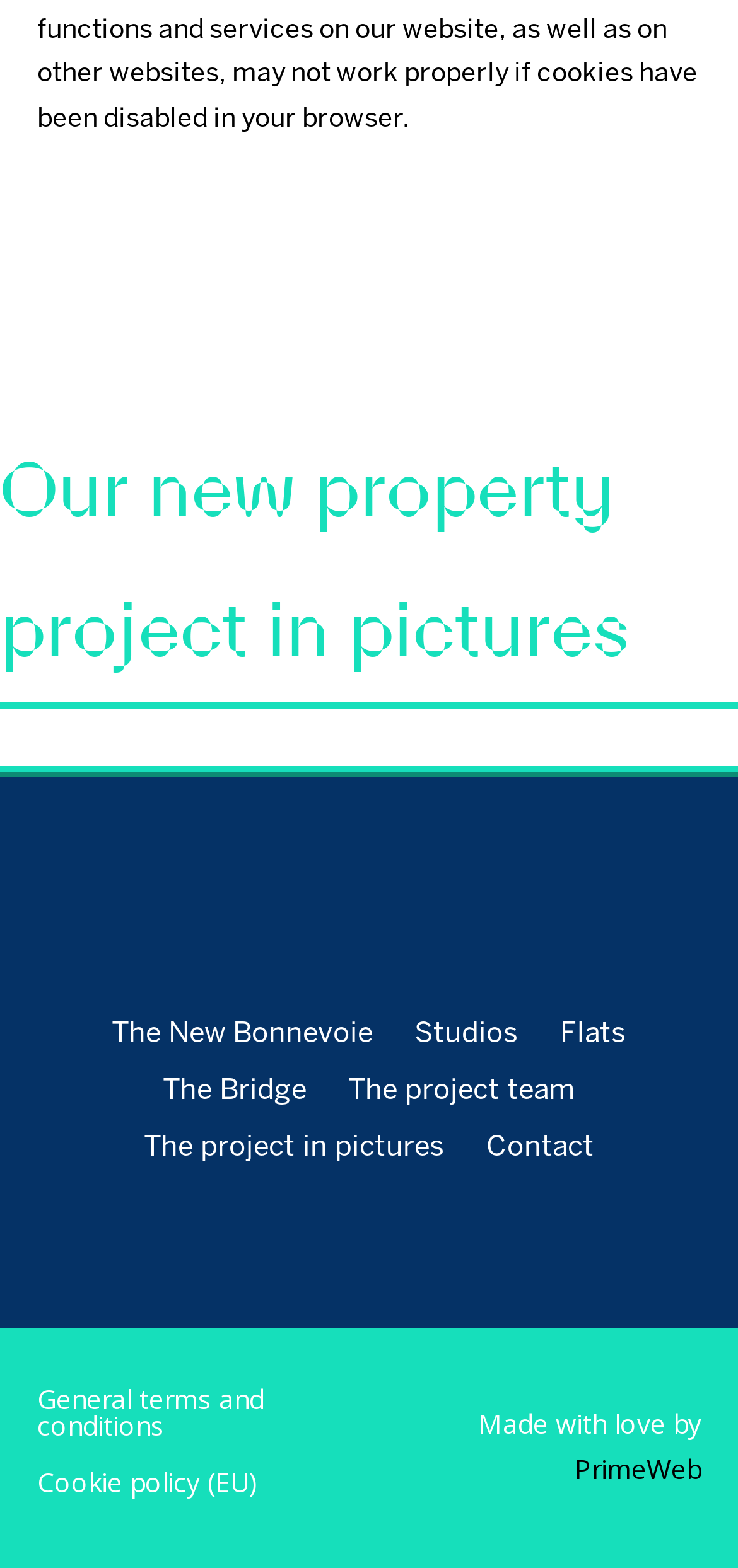Find the bounding box coordinates of the clickable area that will achieve the following instruction: "Read the article".

None